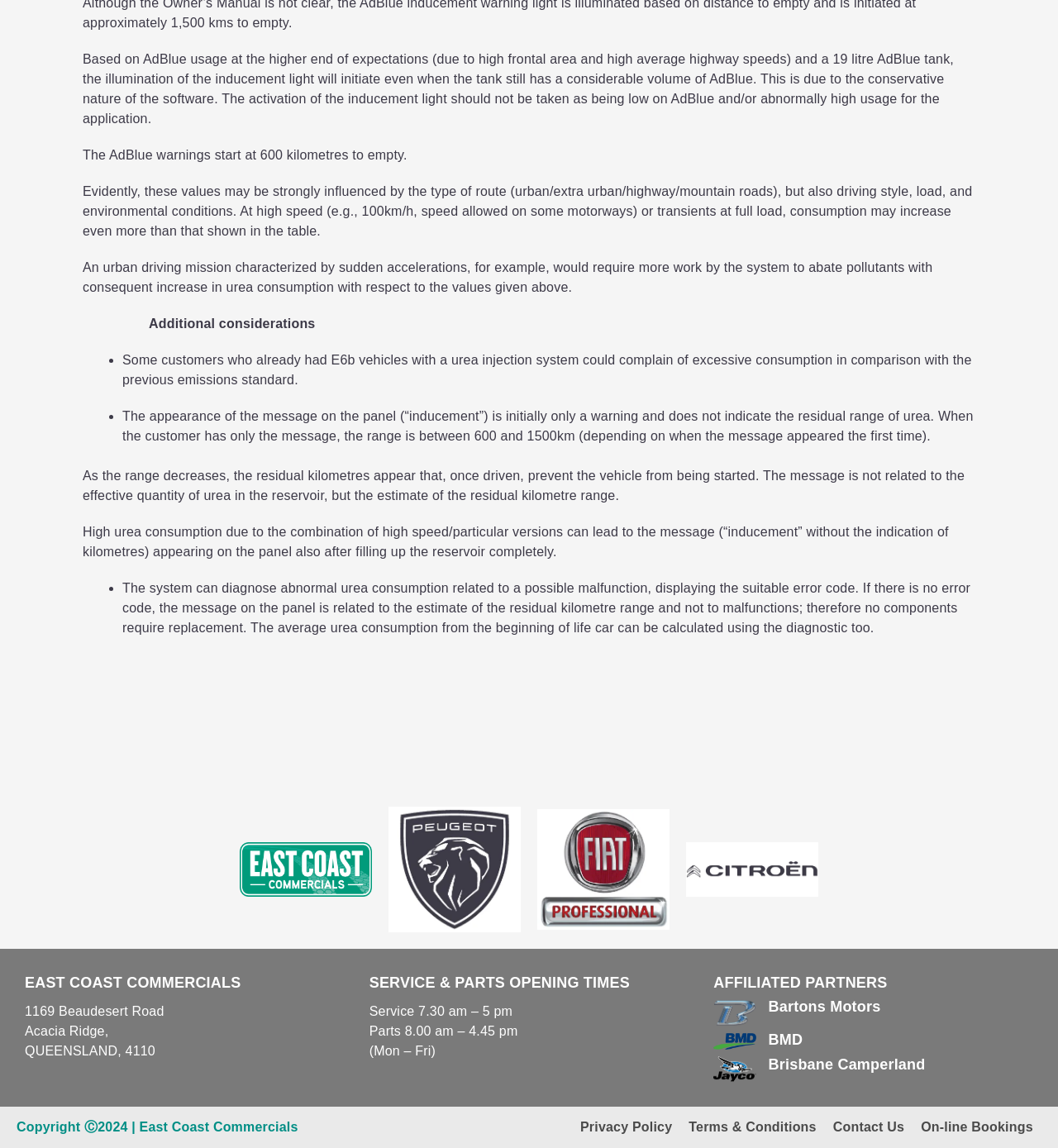Identify the coordinates of the bounding box for the element that must be clicked to accomplish the instruction: "View 'SERVICE & PARTS OPENING TIMES'".

[0.349, 0.848, 0.651, 0.865]